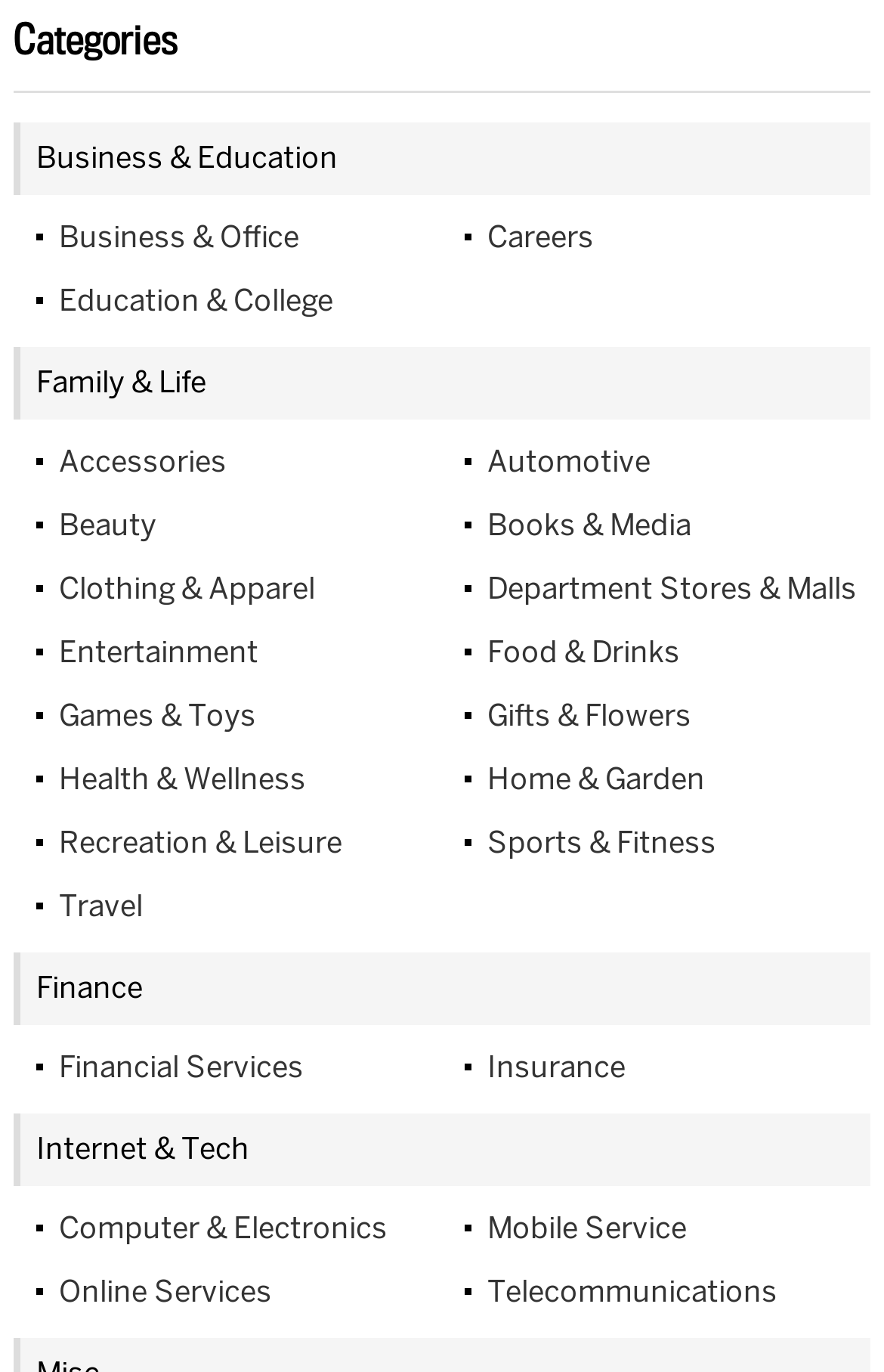Find the bounding box coordinates of the element to click in order to complete the given instruction: "Access Computer & Electronics."

[0.066, 0.88, 0.438, 0.908]